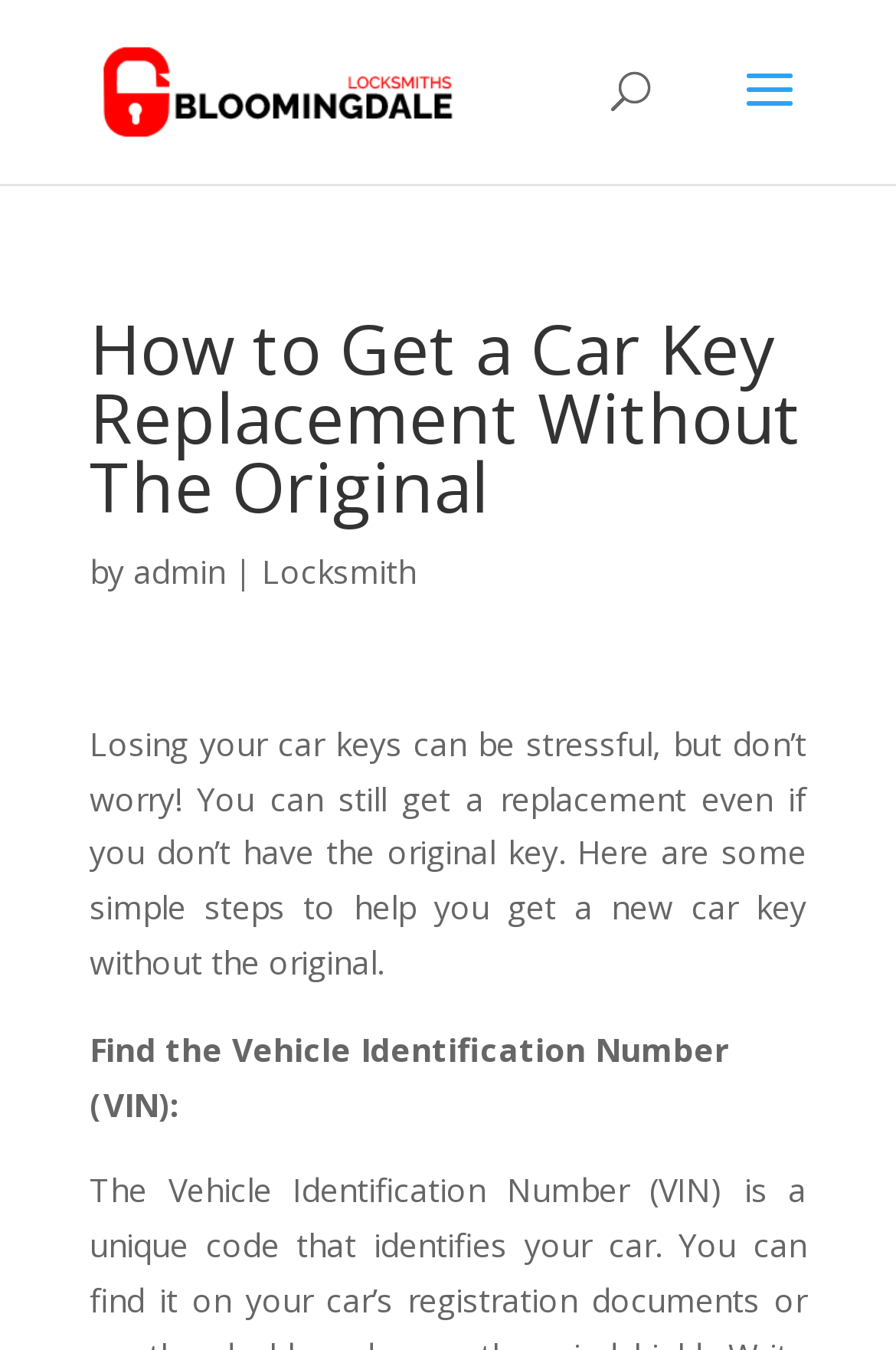Give a one-word or short phrase answer to this question: 
What is the topic of the article?

Car key replacement